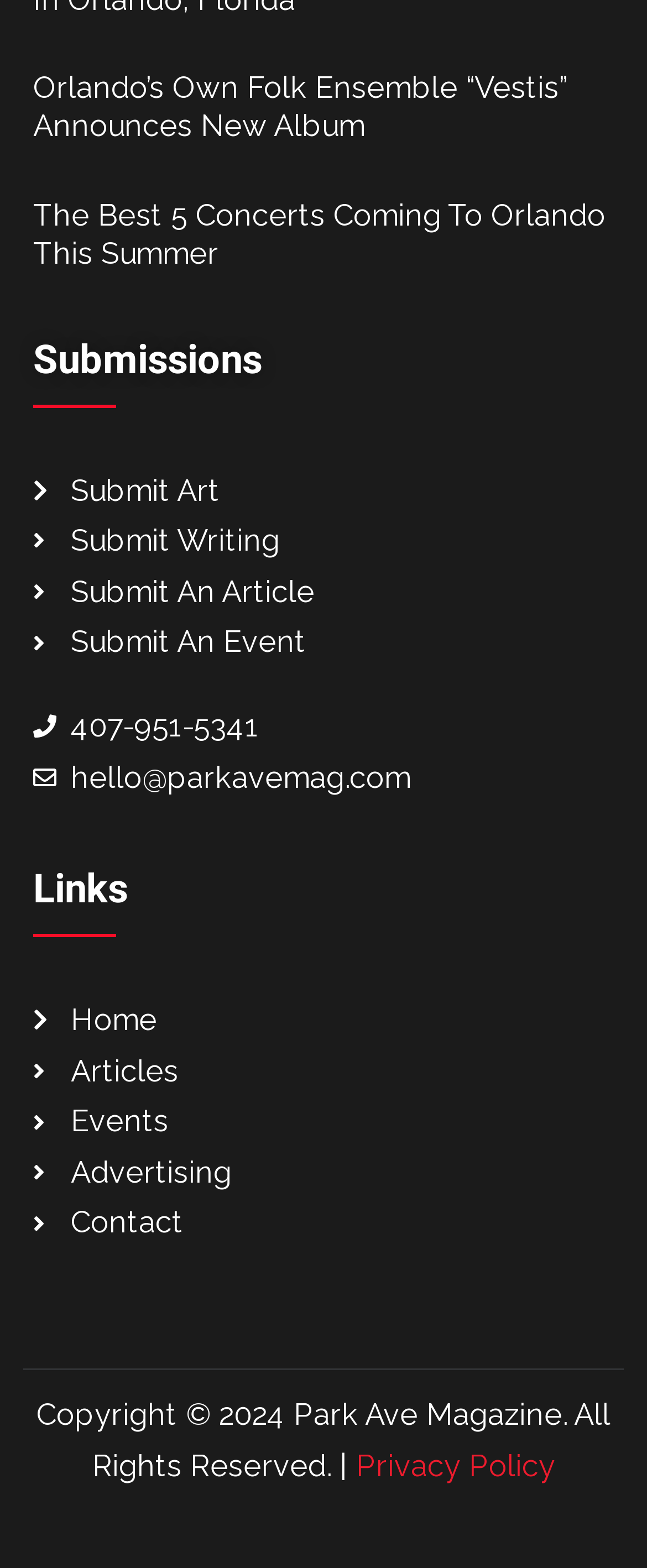Provide a brief response to the question using a single word or phrase: 
How many submission options are available?

4